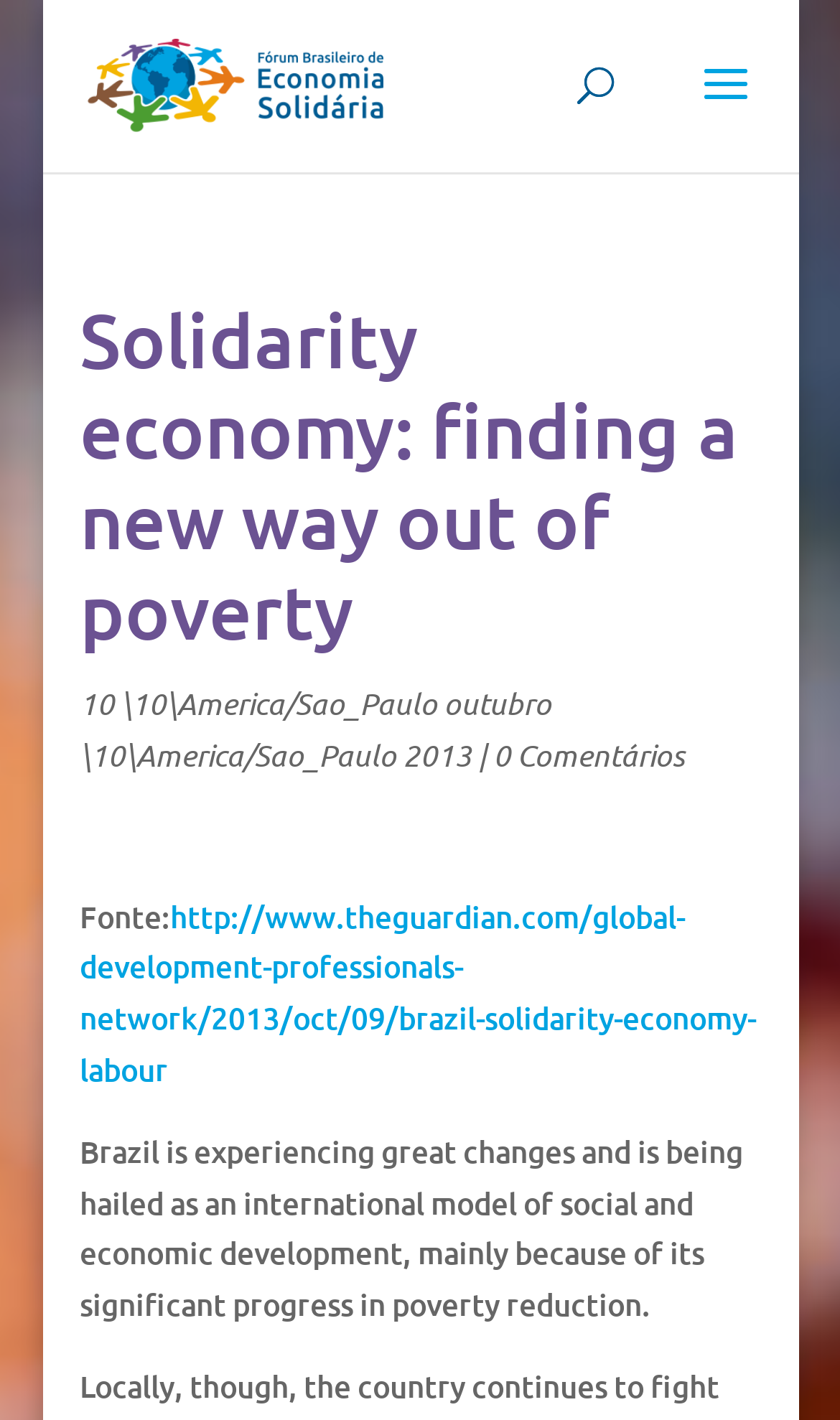What is the topic of the article?
Answer the question based on the image using a single word or a brief phrase.

Solidarity economy